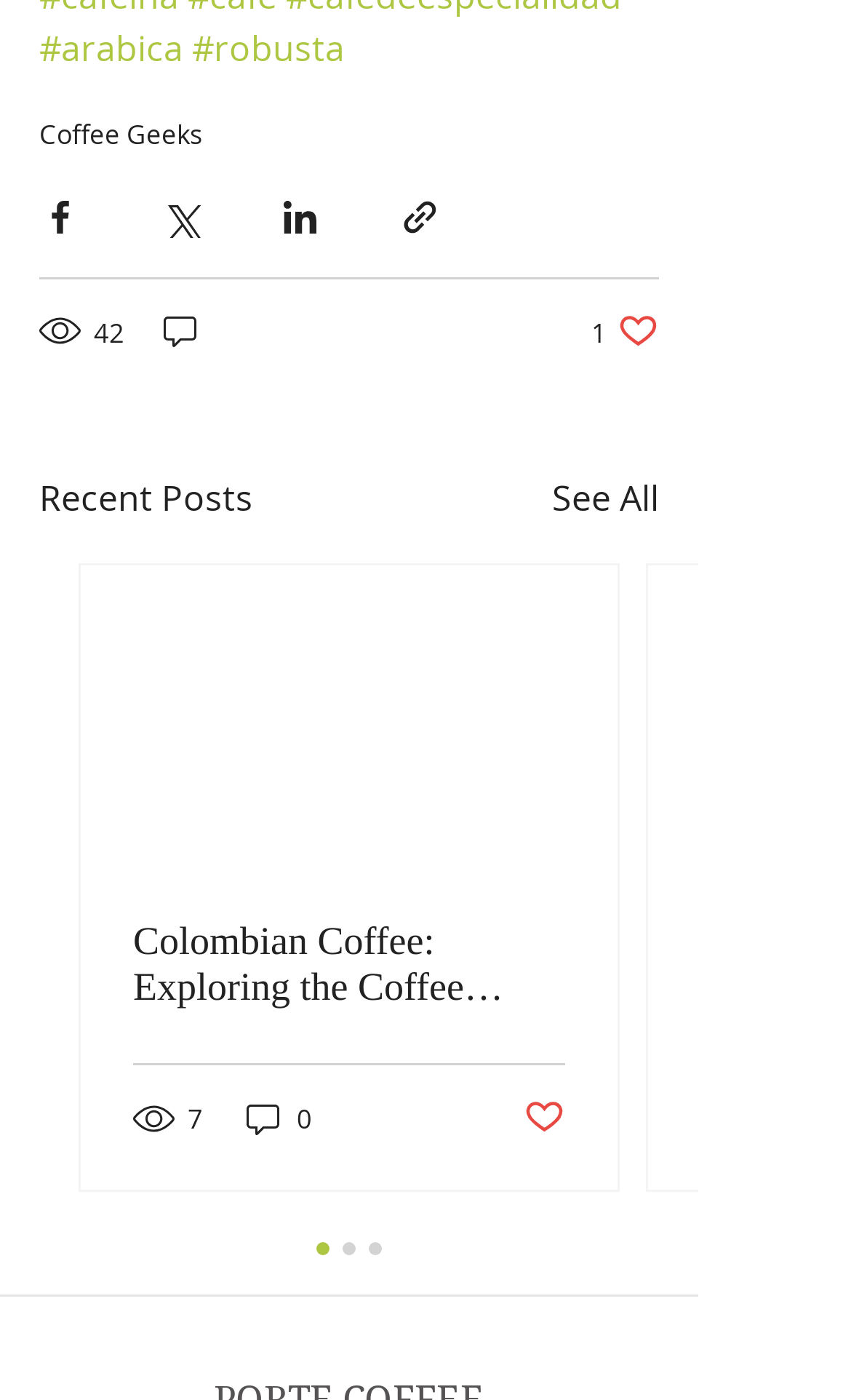What is the number of views for the first post?
Using the image provided, answer with just one word or phrase.

42